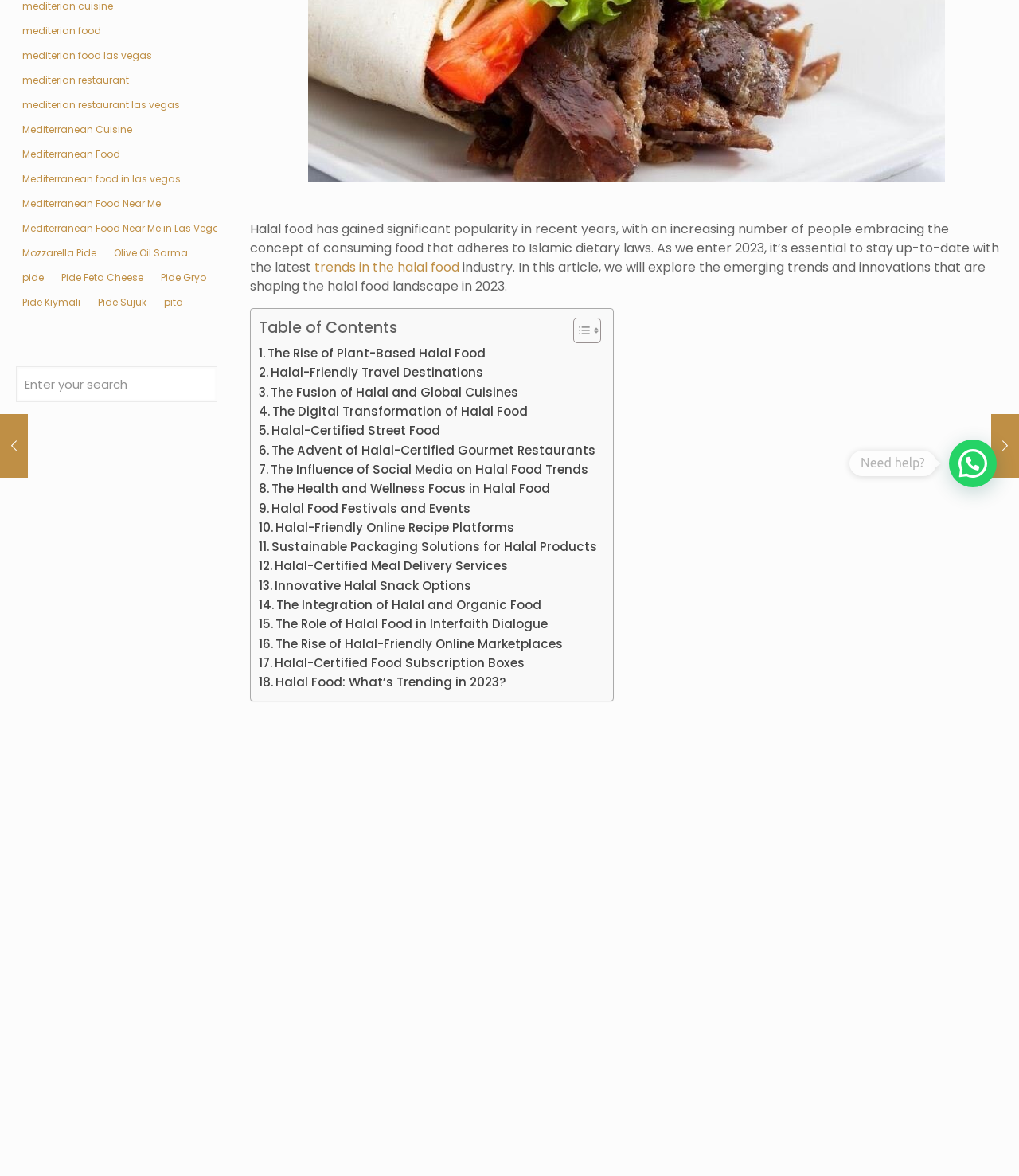Provide the bounding box coordinates, formatted as (top-left x, top-left y, bottom-right x, bottom-right y), with all values being floating point numbers between 0 and 1. Identify the bounding box of the UI element that matches the description: pide

[0.016, 0.229, 0.049, 0.244]